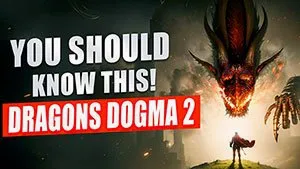Give a thorough description of the image, including any visible elements and their relationships.

The image features a striking promotional graphic for the game "Dragon's Dogma 2." It prominently displays the bold, white text reading "YOU SHOULD KNOW THIS!" above the game's title, "DRAGONS DOGMA 2," highlighted in vibrant red. The backdrop features an imposing dragon looming over a warrior silhouetted against a bright, ethereal light. This composition not only captures the essence of the fantasy genre but also conveys a sense of urgency and excitement, inviting players to engage with the upcoming game. The overall aesthetic blends thrilling visual elements with compelling text to draw attention, perfect for fans eager for what's to come in the world of Dragon's Dogma.